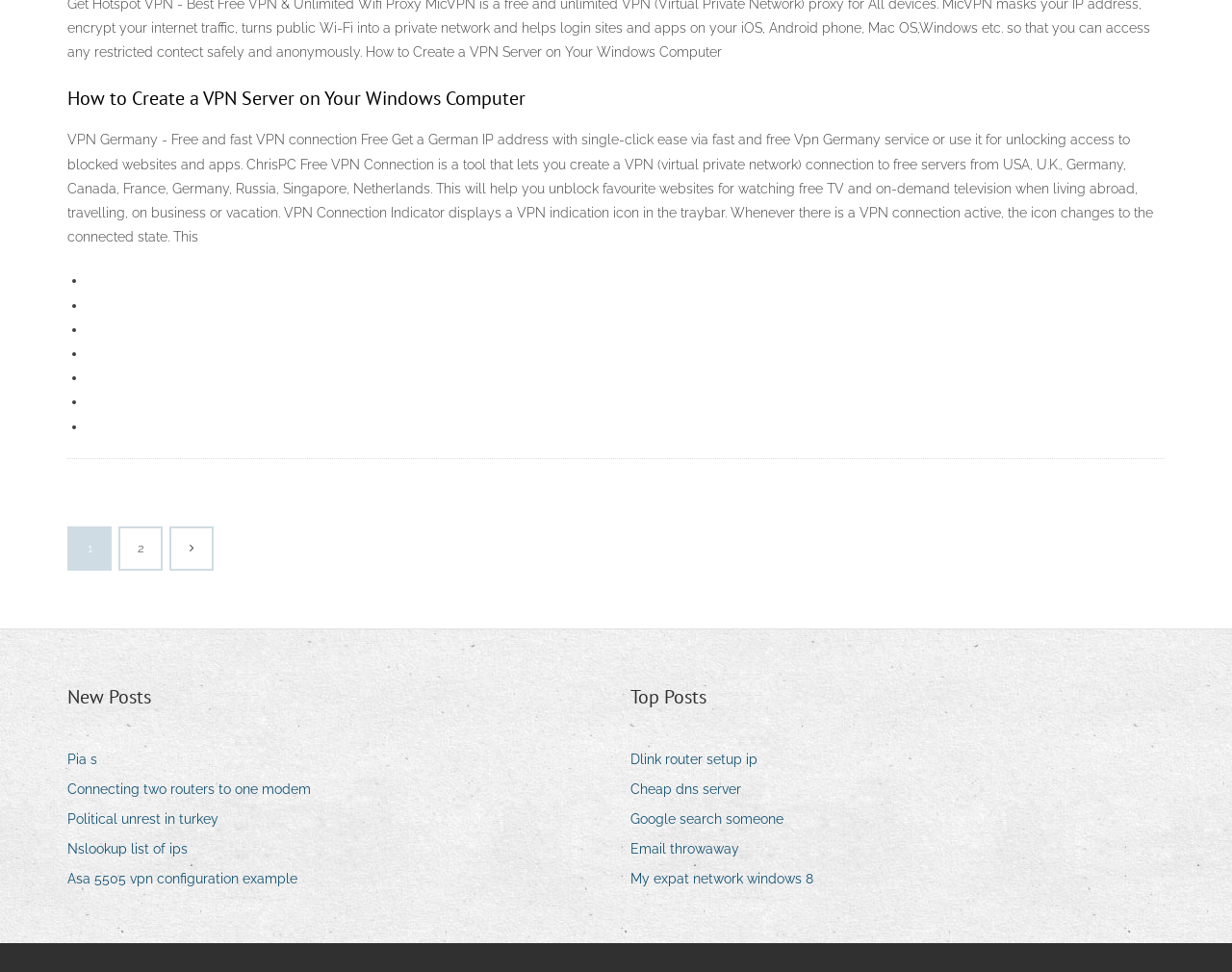Bounding box coordinates should be provided in the format (top-left x, top-left y, bottom-right x, bottom-right y) with all values between 0 and 1. Identify the bounding box for this UI element: Pia s

[0.055, 0.768, 0.091, 0.795]